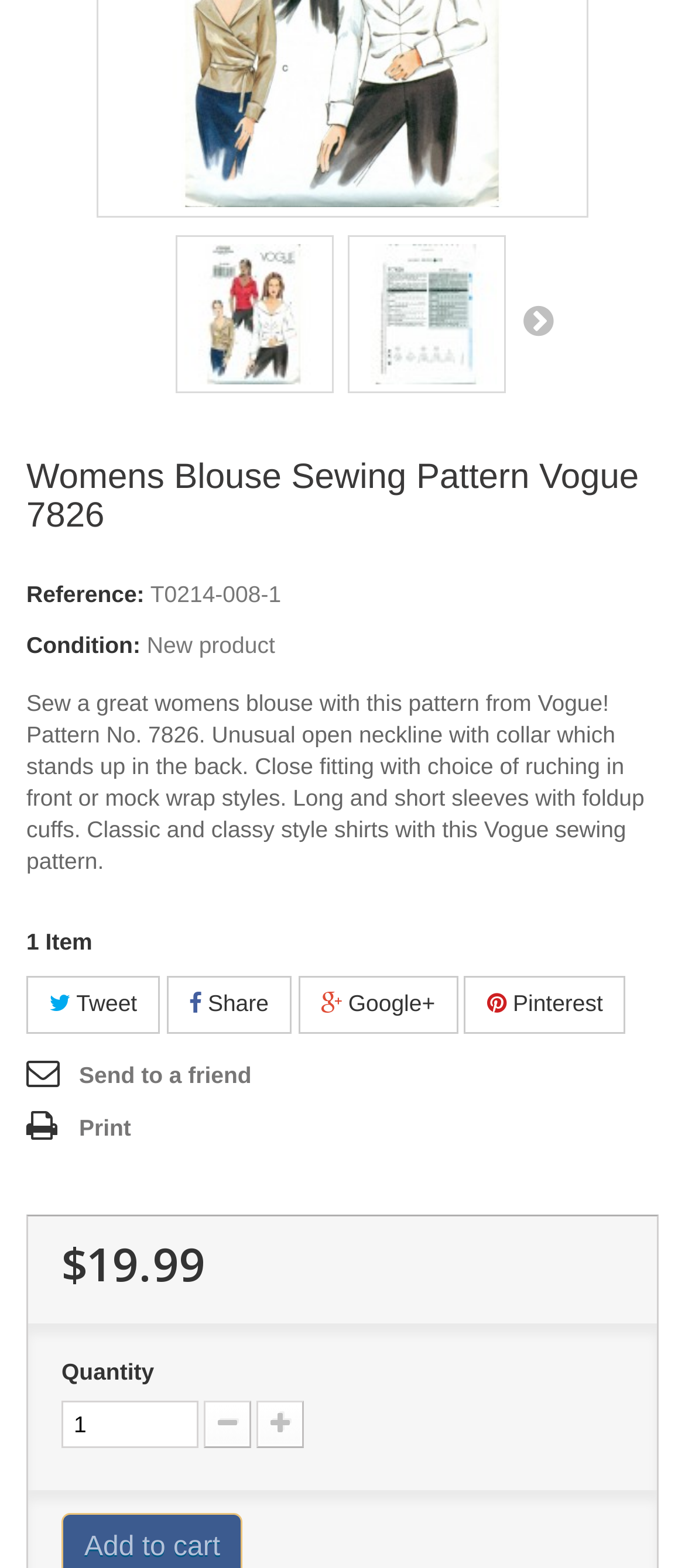Refer to the image and offer a detailed explanation in response to the question: What is the price of the product?

The price of the product can be found in the StaticText element with the text '$19.99' which is located near the bottom of the webpage.